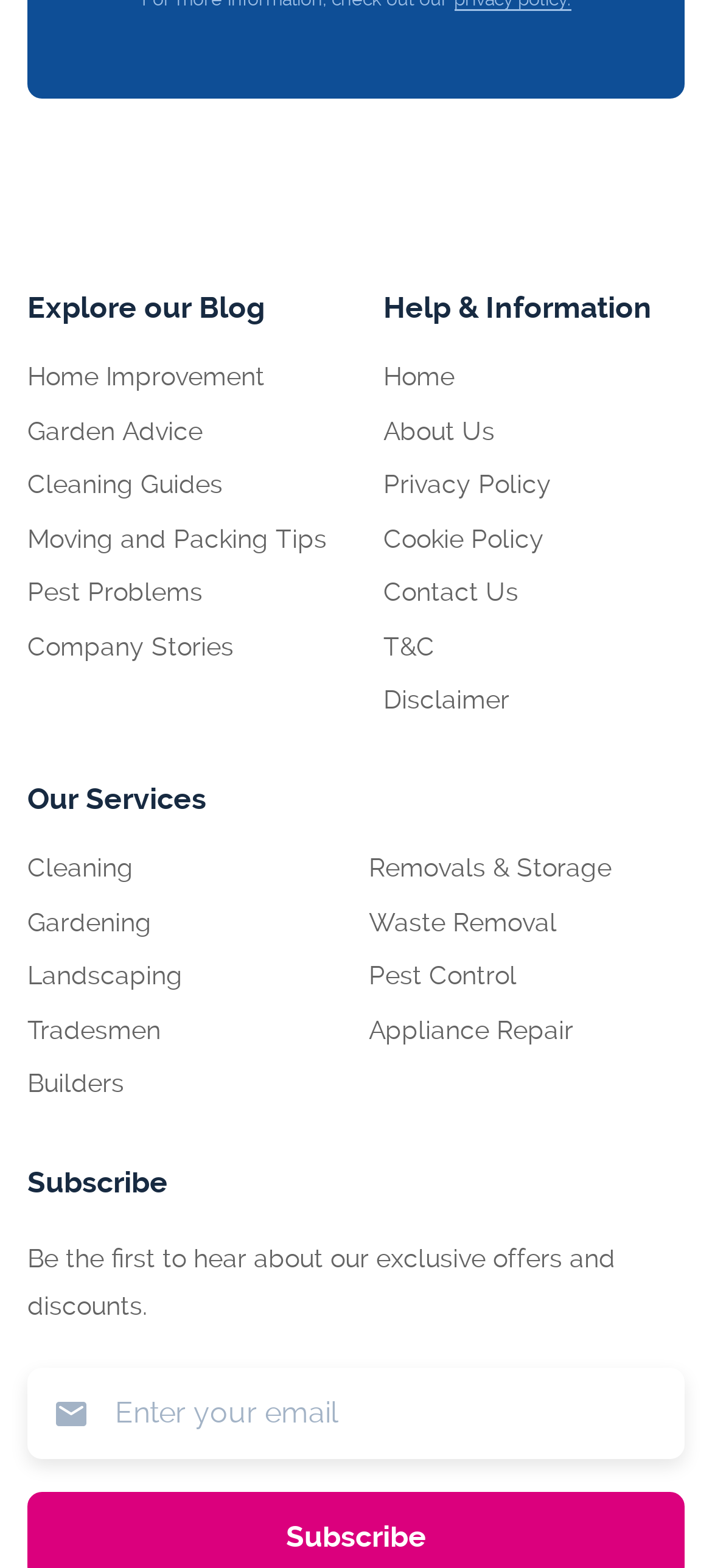Determine the bounding box coordinates for the UI element described. Format the coordinates as (top-left x, top-left y, bottom-right x, bottom-right y) and ensure all values are between 0 and 1. Element description: Appliance Repair

[0.518, 0.647, 0.805, 0.666]